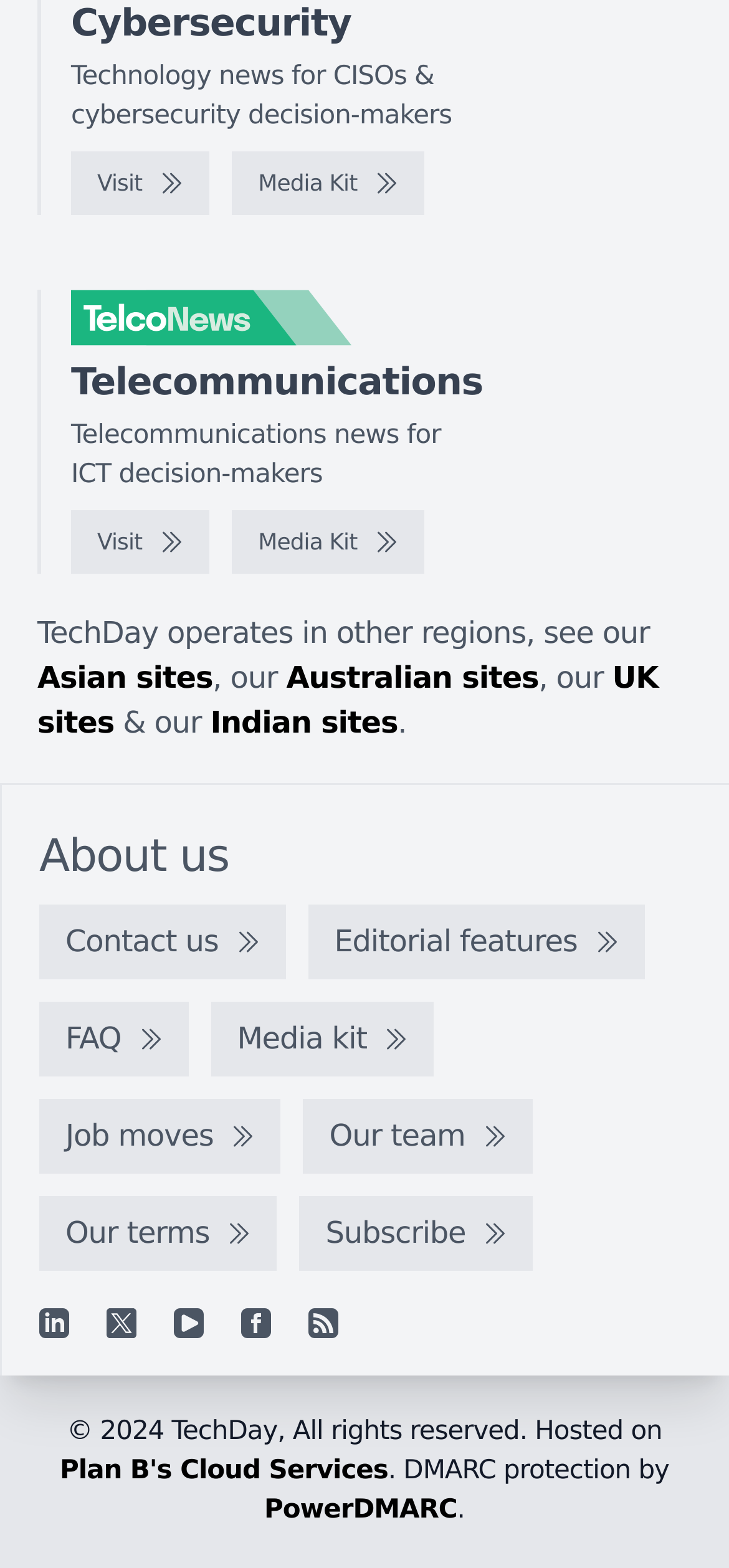What is the purpose of the 'Media Kit' link?
Using the image, provide a concise answer in one word or a short phrase.

To provide media information